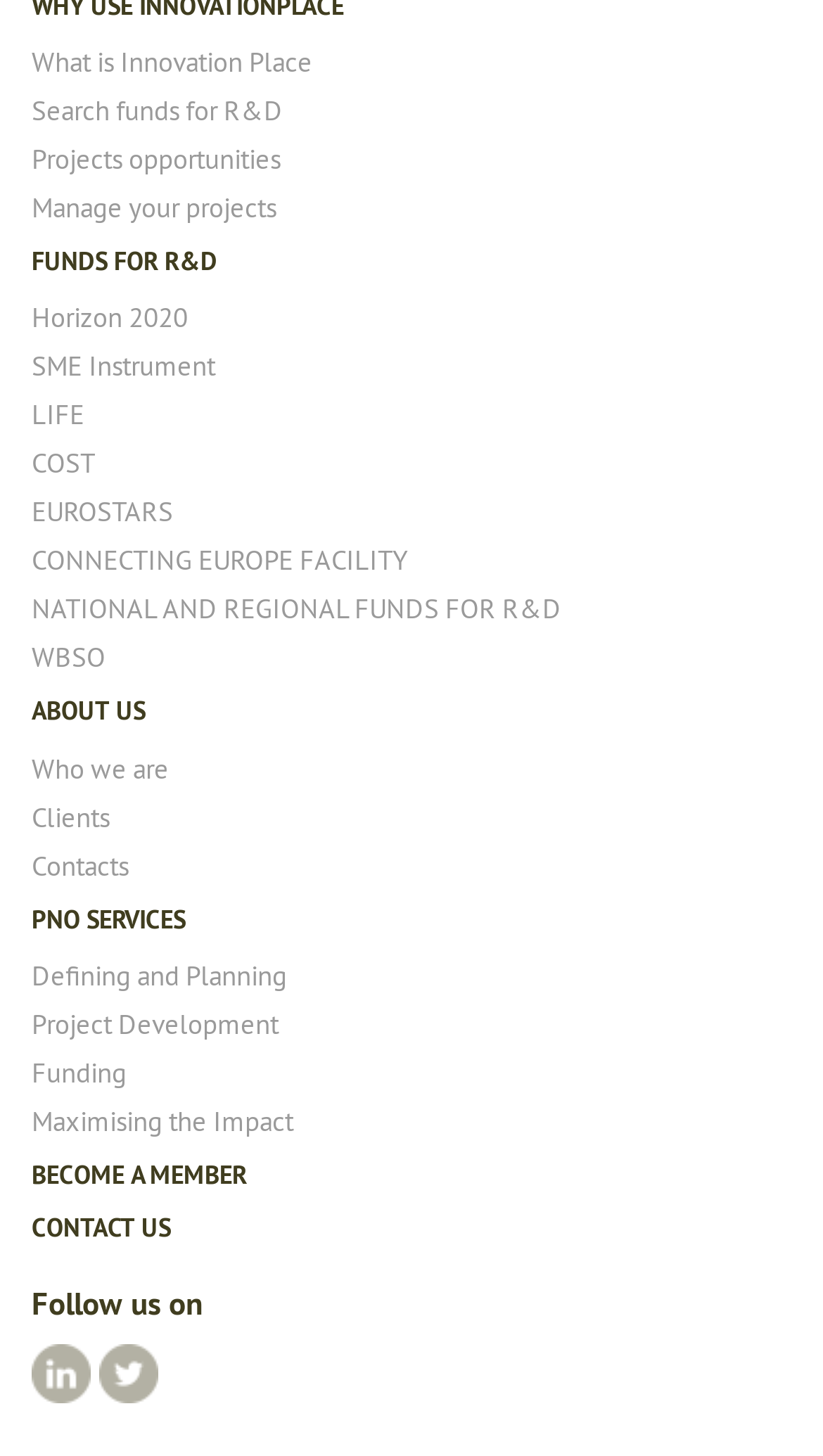Provide the bounding box coordinates in the format (top-left x, top-left y, bottom-right x, bottom-right y). All values are floating point numbers between 0 and 1. Determine the bounding box coordinate of the UI element described as: The Delboeuf Illusion

None